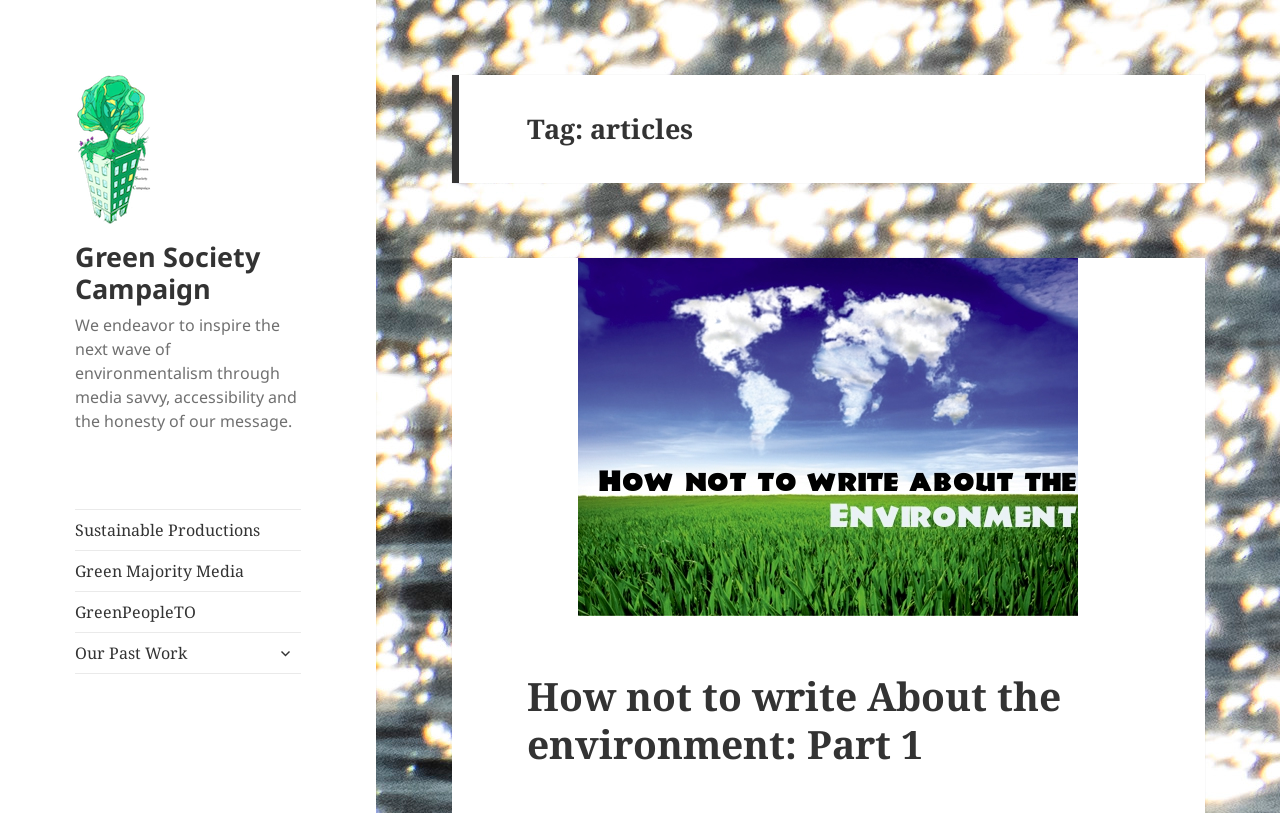Locate the bounding box coordinates of the area you need to click to fulfill this instruction: 'Contact us'. The coordinates must be in the form of four float numbers ranging from 0 to 1: [left, top, right, bottom].

None